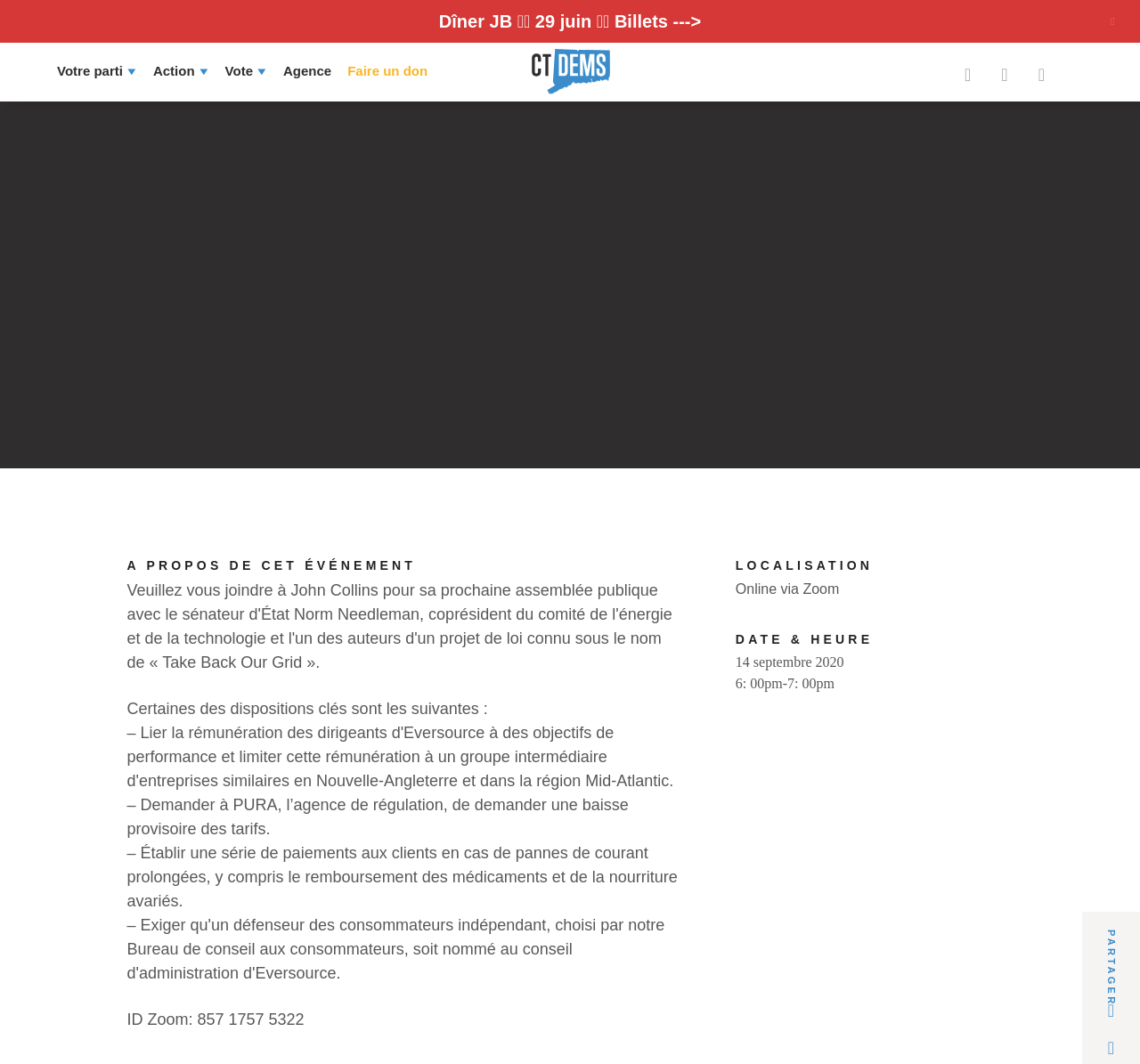Please determine the bounding box coordinates of the element to click in order to execute the following instruction: "Click on RSVP AUJOURD'HUI". The coordinates should be four float numbers between 0 and 1, specified as [left, top, right, bottom].

[0.412, 0.338, 0.588, 0.382]